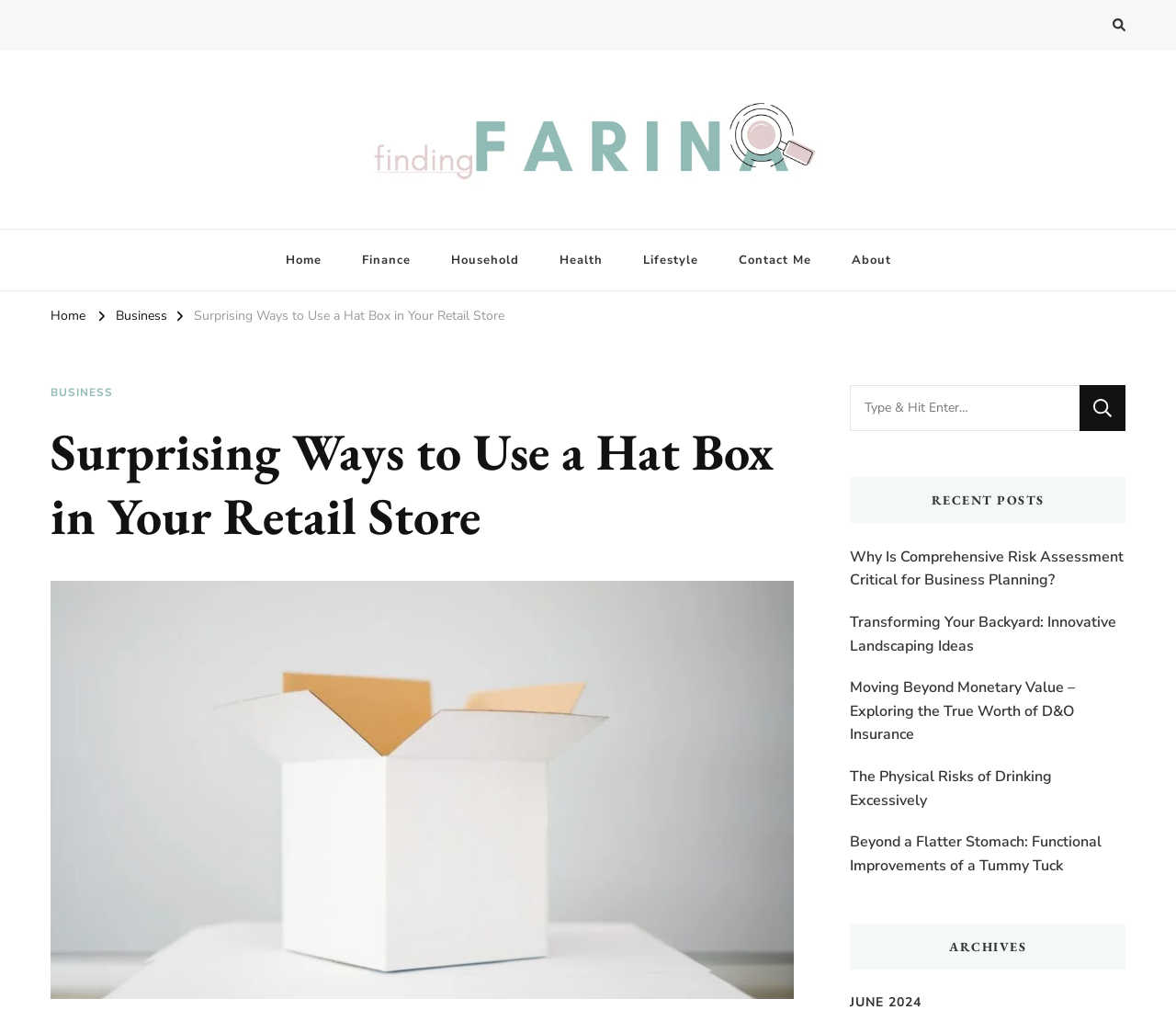Is there a search function on the page?
Please give a detailed and elaborate explanation in response to the question.

I determined that there is a search function on the page by looking at the search element and its child elements, including a search box and a search button, which indicate that users can search for something on the page.